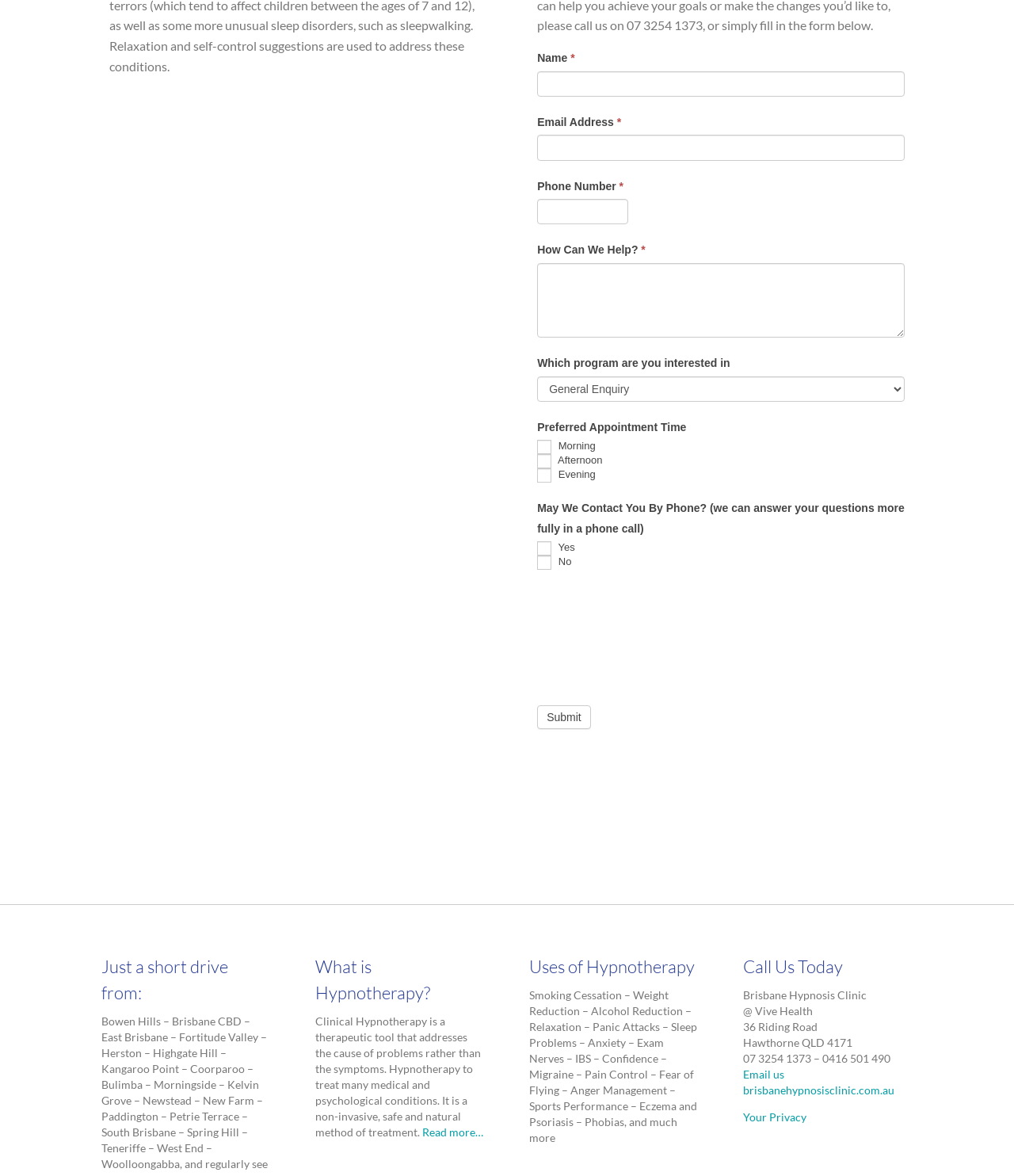For the following element description, predict the bounding box coordinates in the format (top-left x, top-left y, bottom-right x, bottom-right y). All values should be floating point numbers between 0 and 1. Description: parent_node: Name * name="item_meta[140]"

[0.53, 0.06, 0.892, 0.082]